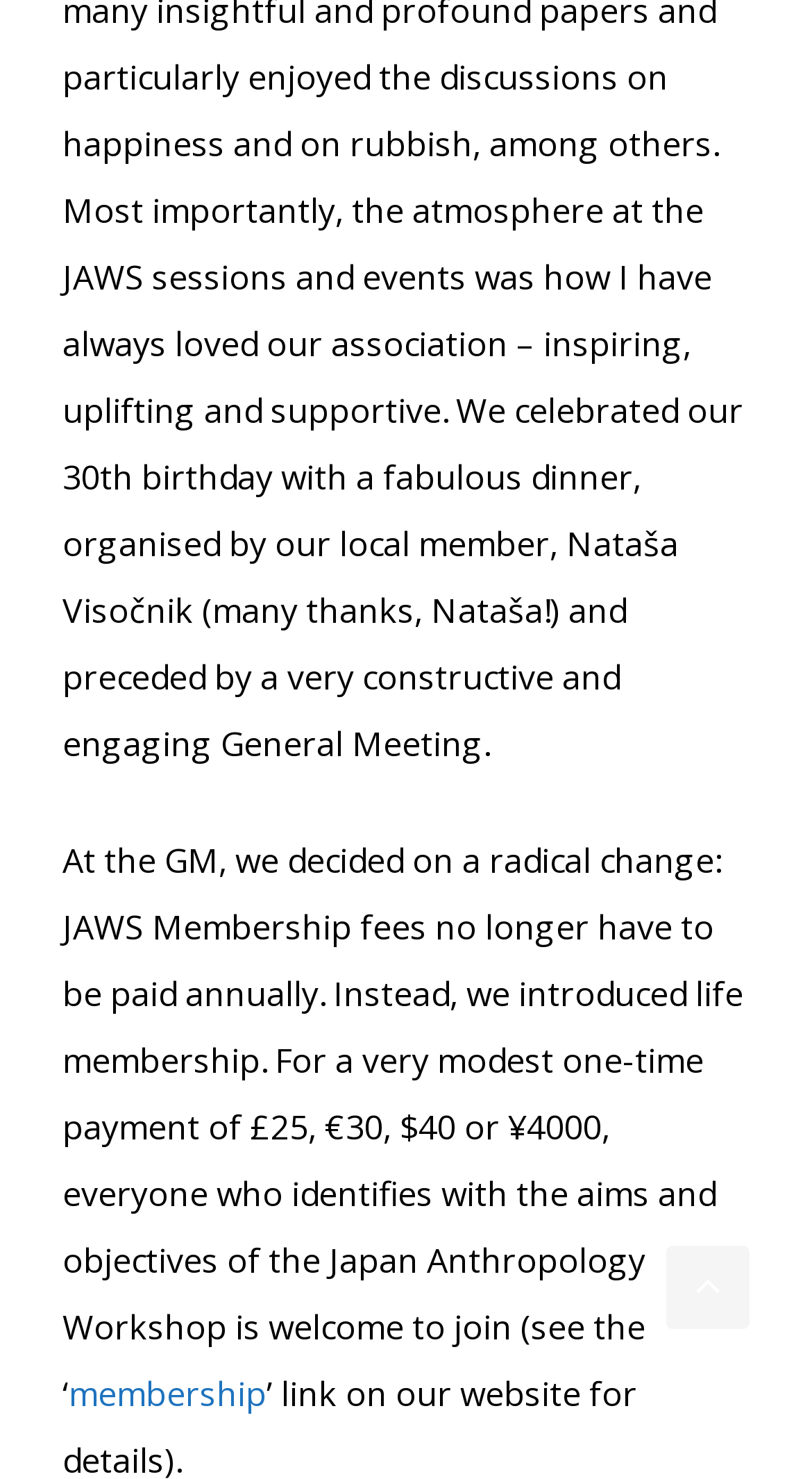Predict the bounding box coordinates of the UI element that matches this description: "Menu". The coordinates should be in the format [left, top, right, bottom] with each value between 0 and 1.

None